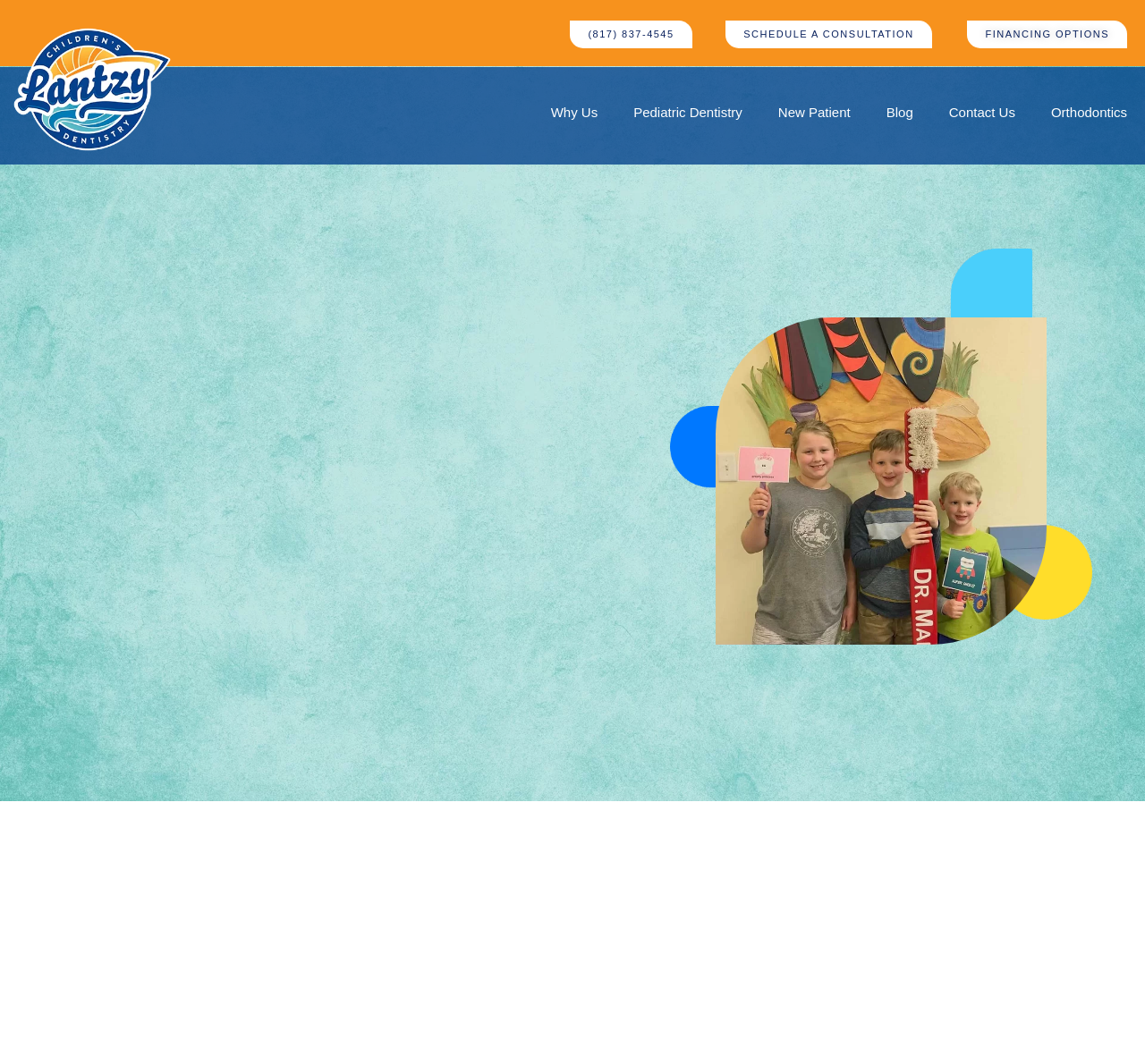Please locate the UI element described by "Pediatric Dentistry" and provide its bounding box coordinates.

[0.538, 0.087, 0.664, 0.125]